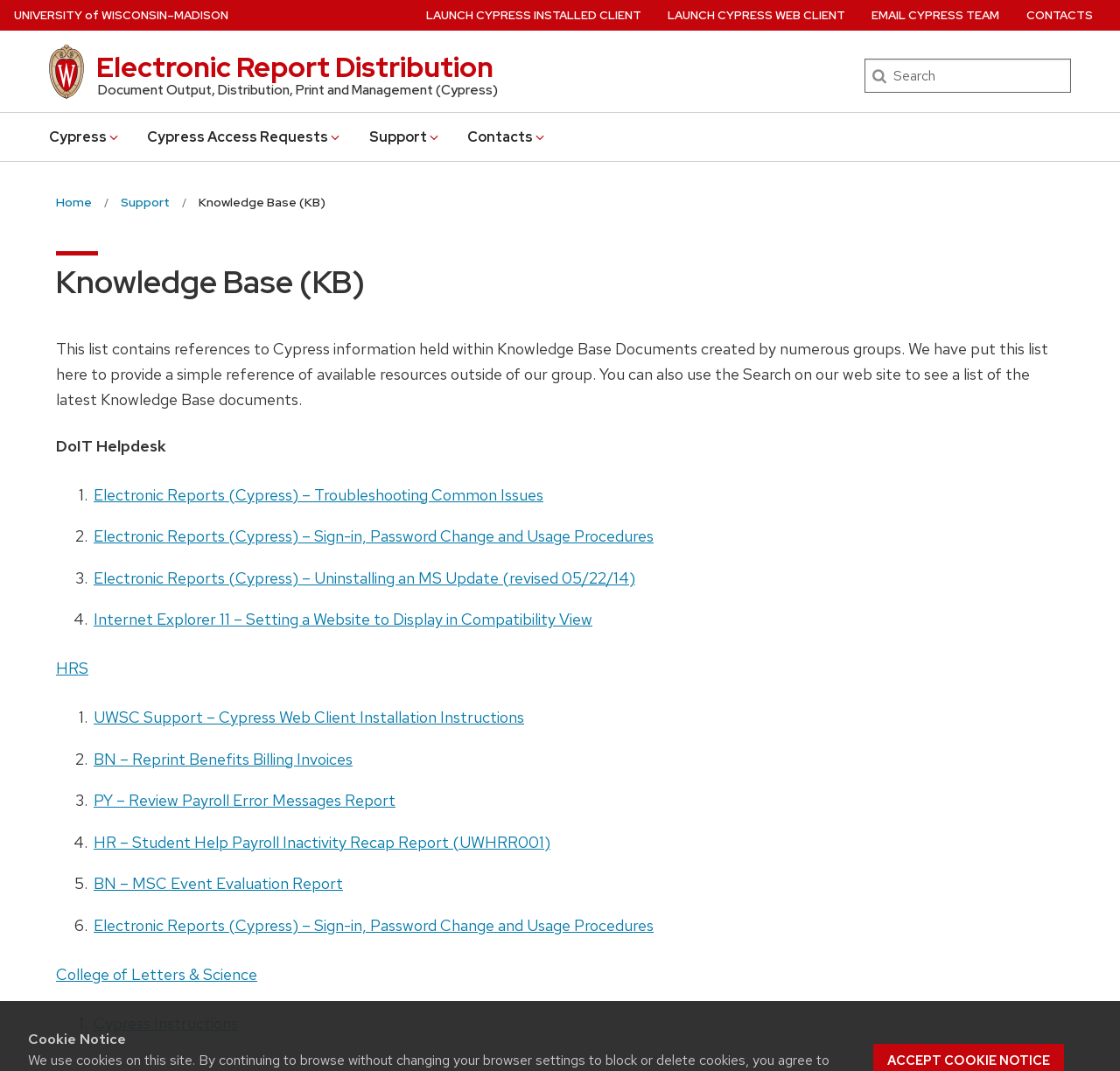Determine the bounding box coordinates for the area you should click to complete the following instruction: "Read Knowledge Base documents".

[0.05, 0.316, 0.936, 0.382]